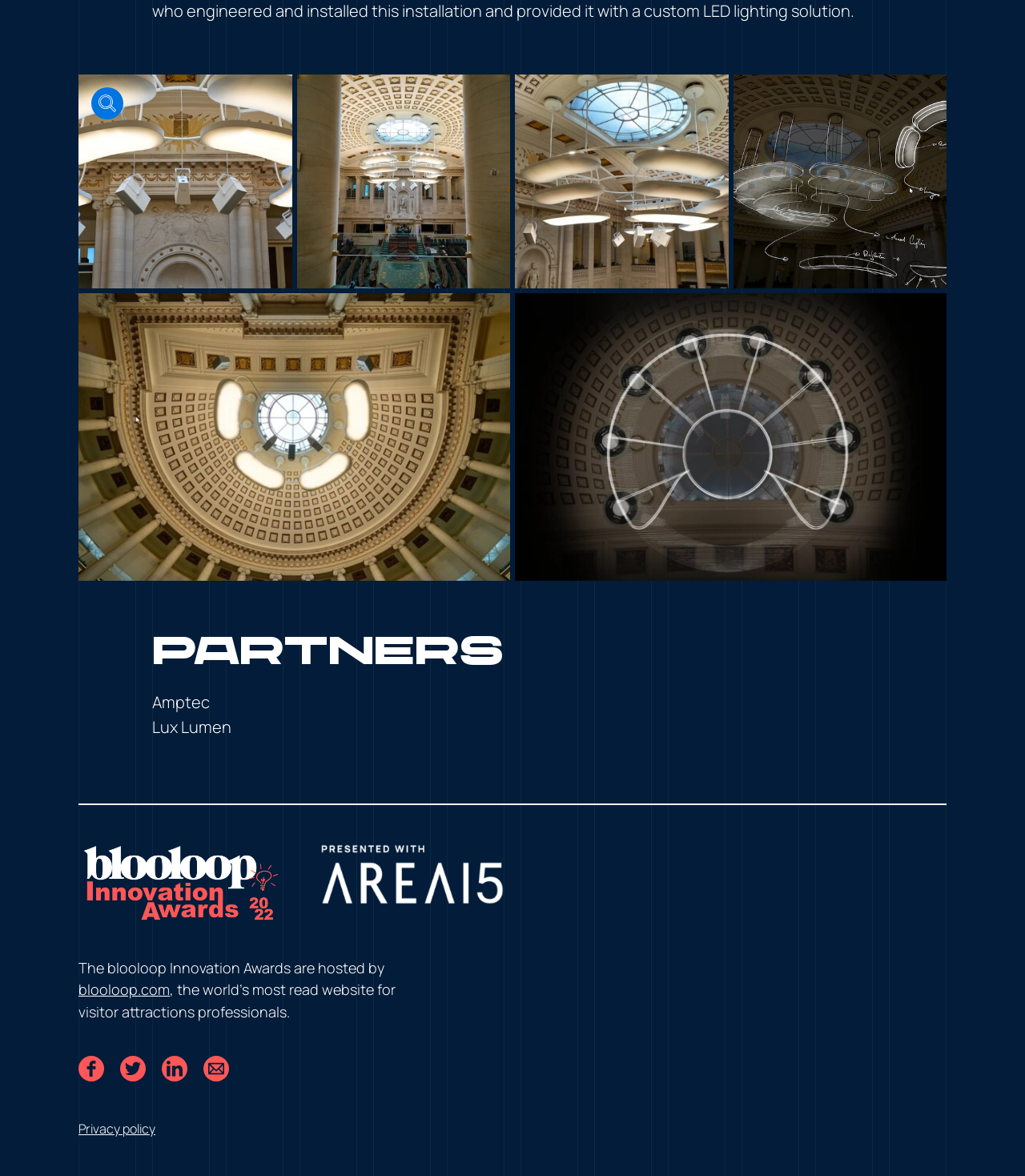Given the description: "aria-label="Linked In"", determine the bounding box coordinates of the UI element. The coordinates should be formatted as four float numbers between 0 and 1, [left, top, right, bottom].

[0.158, 0.898, 0.183, 0.92]